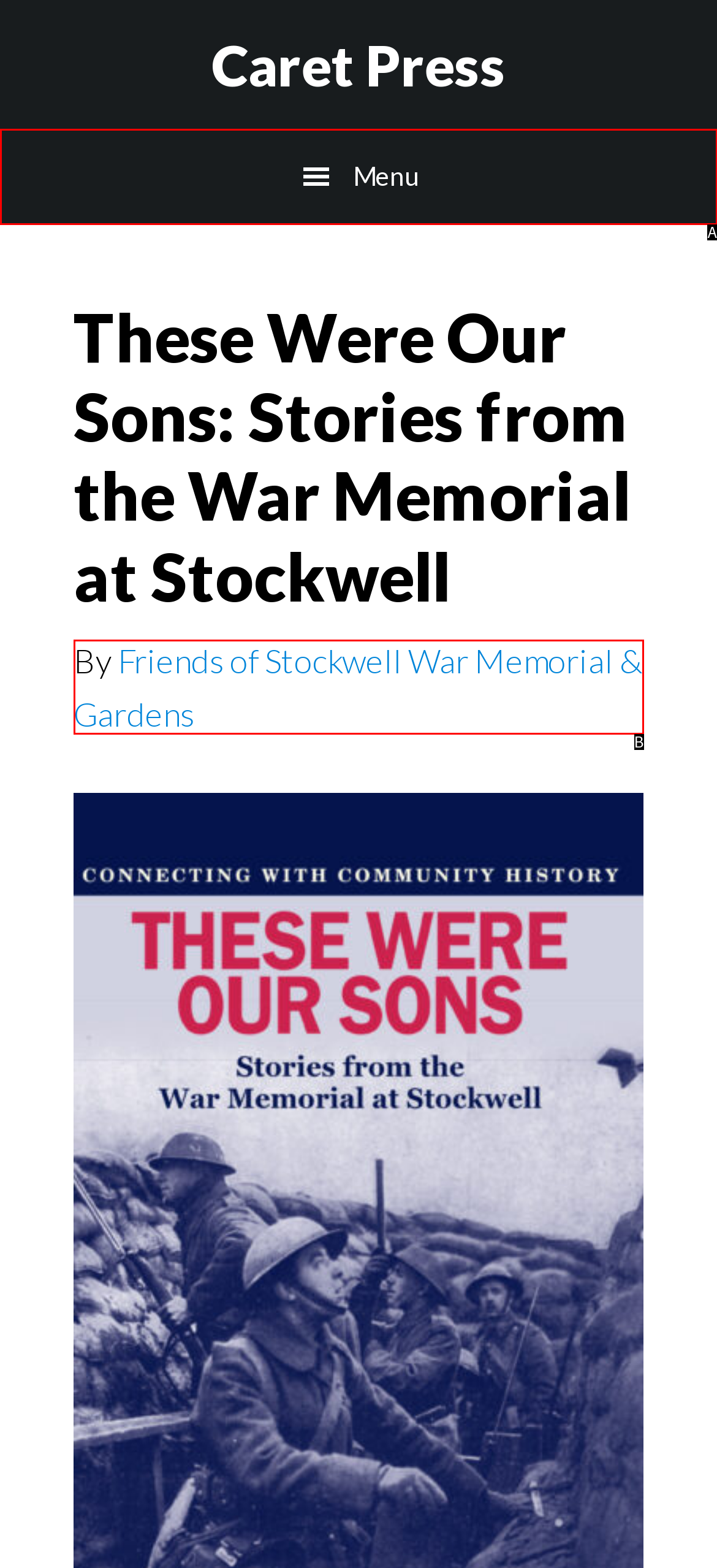Select the HTML element that best fits the description: Menu
Respond with the letter of the correct option from the choices given.

A